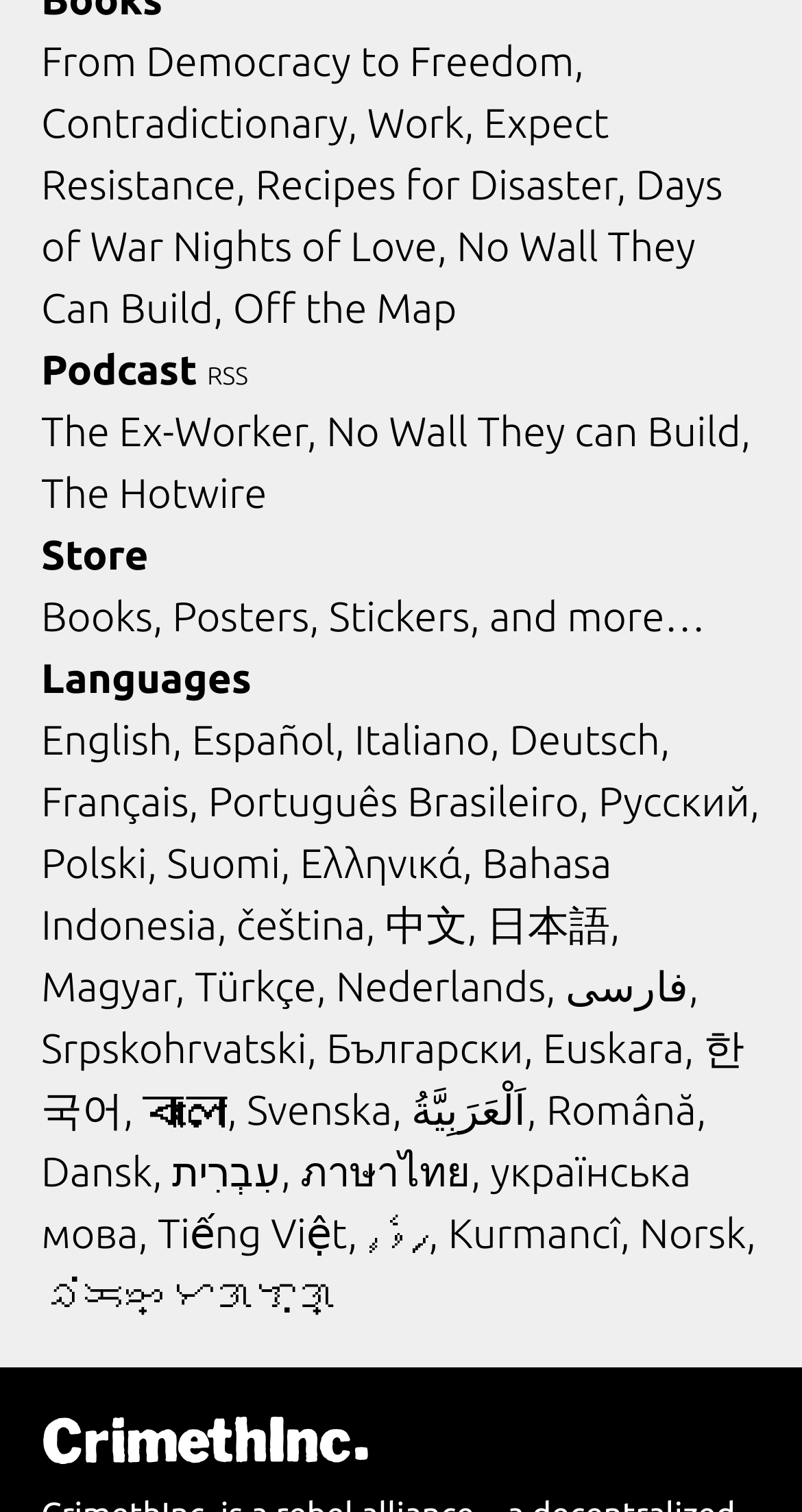Locate the bounding box coordinates of the clickable region necessary to complete the following instruction: "Visit Lucid Dreams Tarot Deck". Provide the coordinates in the format of four float numbers between 0 and 1, i.e., [left, top, right, bottom].

None